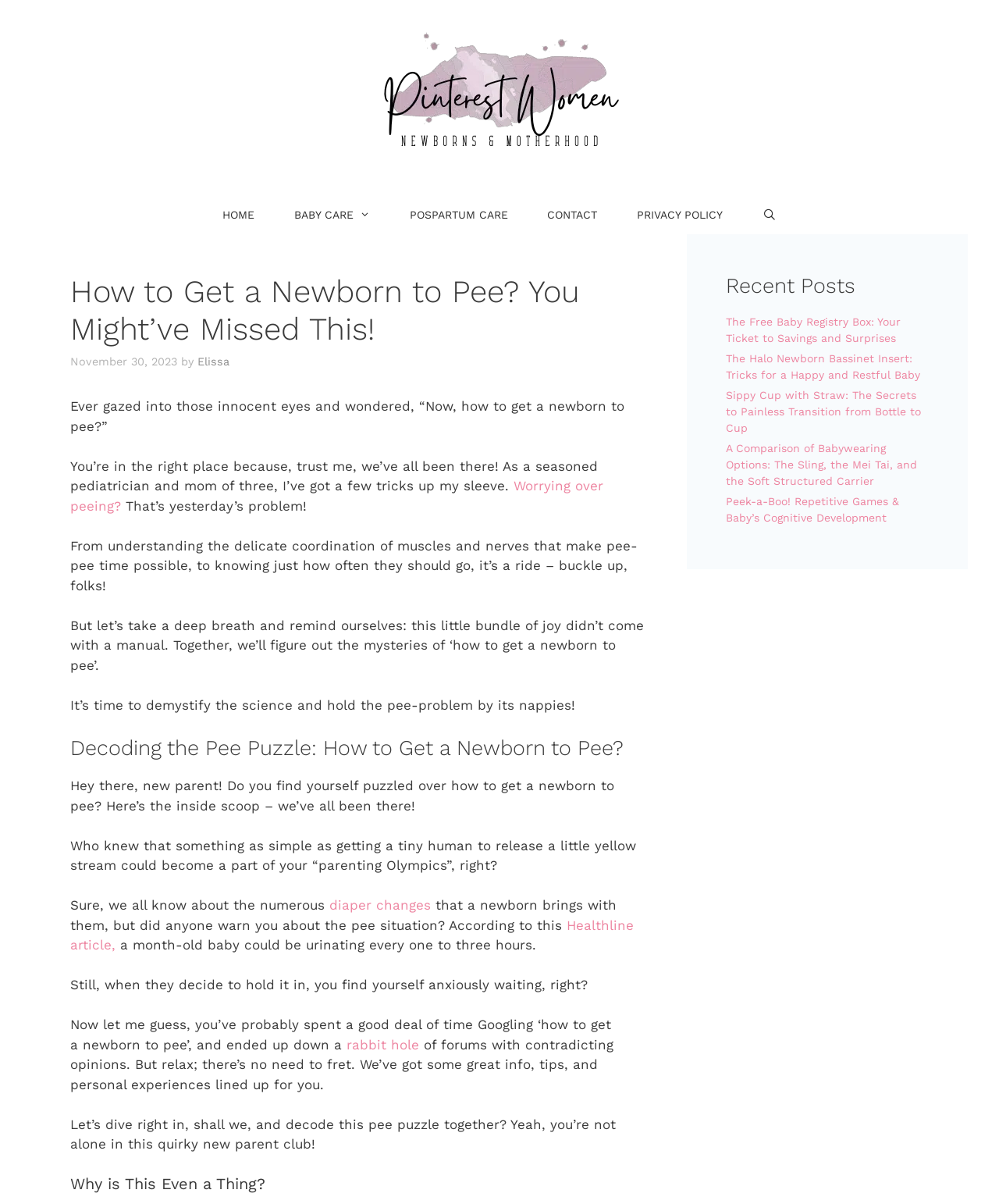Provide the bounding box coordinates for the UI element described in this sentence: "Pospartum Care". The coordinates should be four float values between 0 and 1, i.e., [left, top, right, bottom].

[0.39, 0.162, 0.528, 0.194]